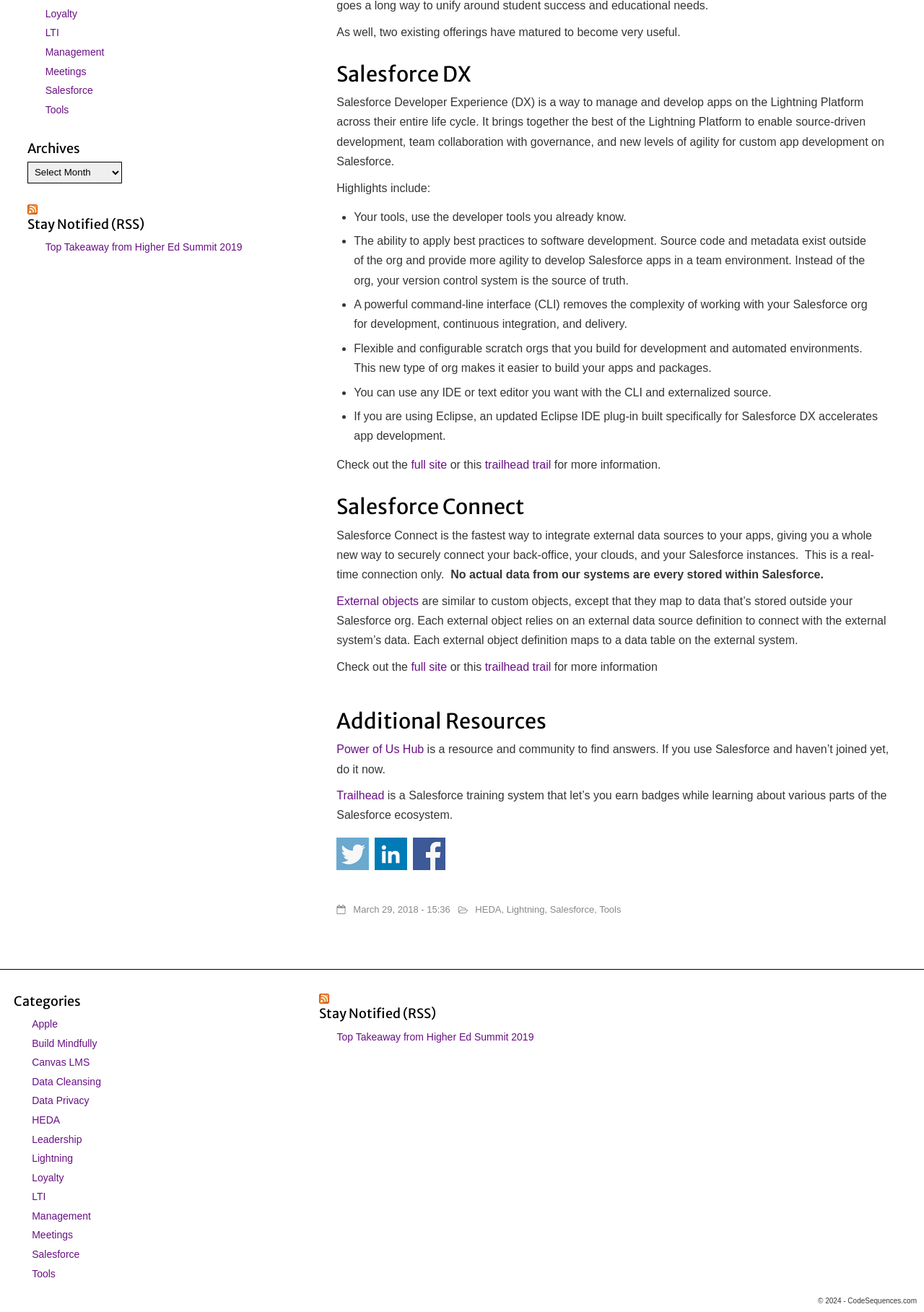Calculate the bounding box coordinates for the UI element based on the following description: "Apple". Ensure the coordinates are four float numbers between 0 and 1, i.e., [left, top, right, bottom].

[0.035, 0.776, 0.062, 0.785]